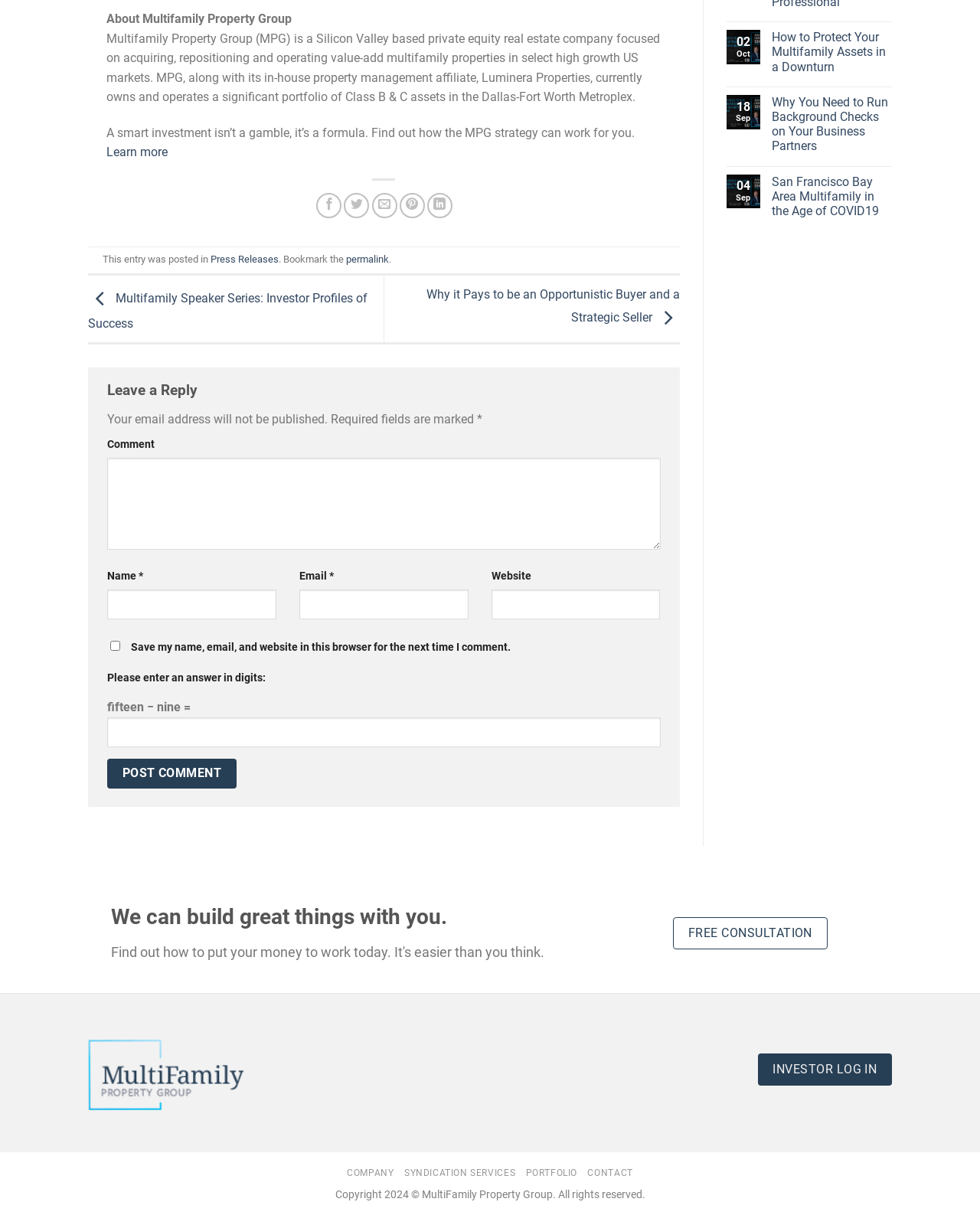Provide the bounding box for the UI element matching this description: "Portfolio".

[0.536, 0.961, 0.589, 0.97]